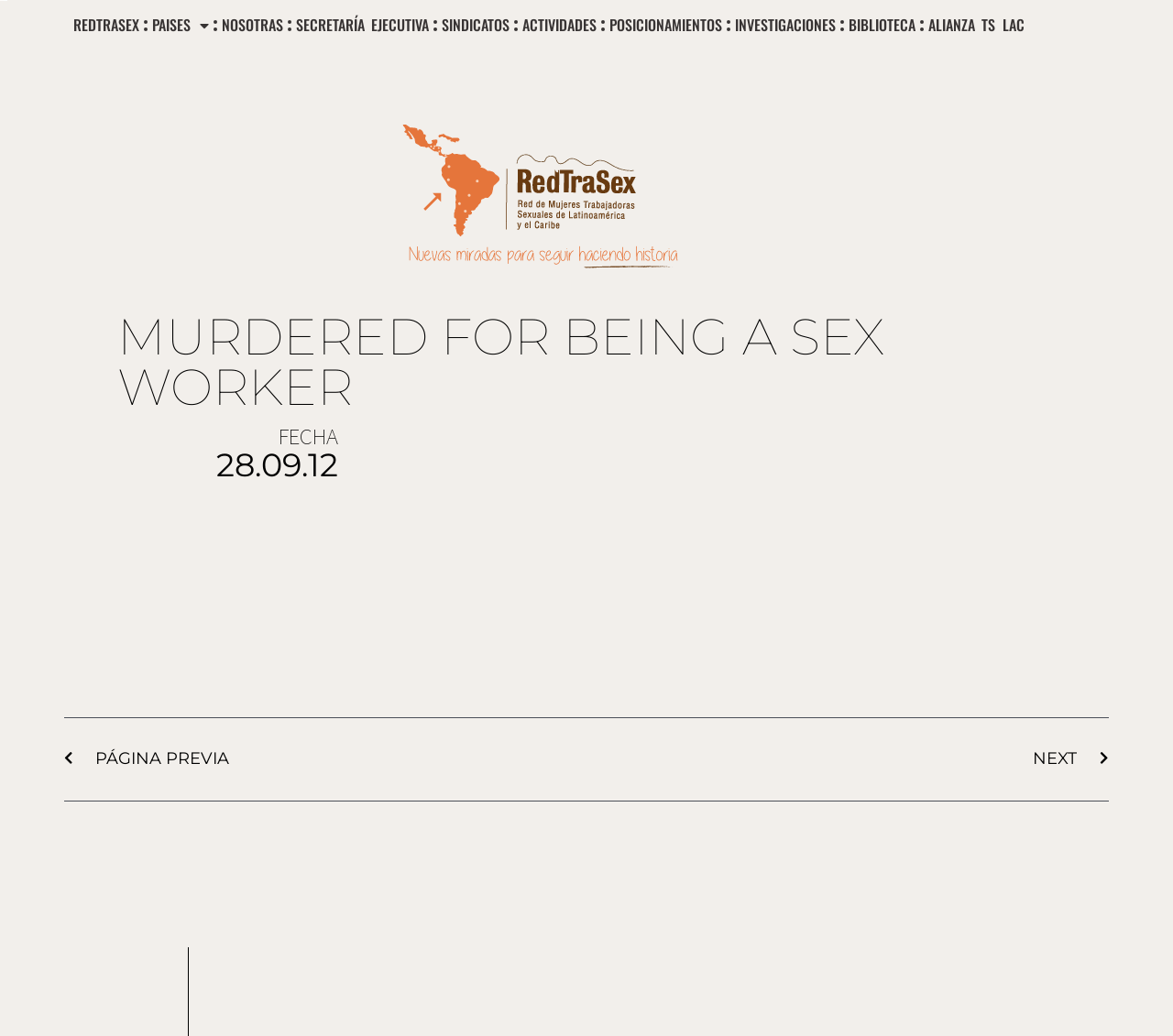Locate the bounding box coordinates of the clickable part needed for the task: "expand menu".

[0.13, 0.01, 0.178, 0.04]